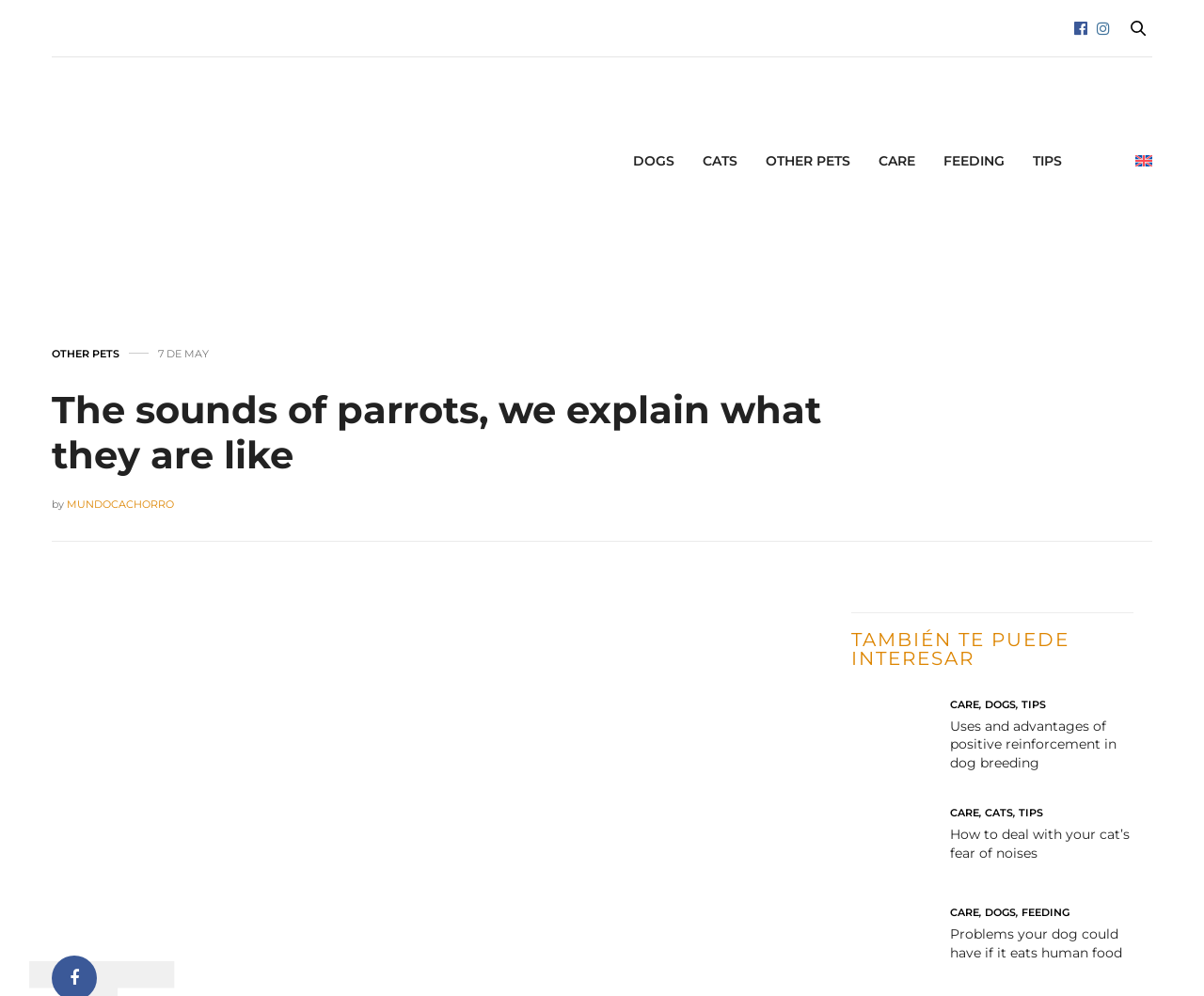Can you find the bounding box coordinates for the element that needs to be clicked to execute this instruction: "Click the link to Mundo Cachorro"? The coordinates should be given as four float numbers between 0 and 1, i.e., [left, top, right, bottom].

[0.043, 0.058, 0.443, 0.265]